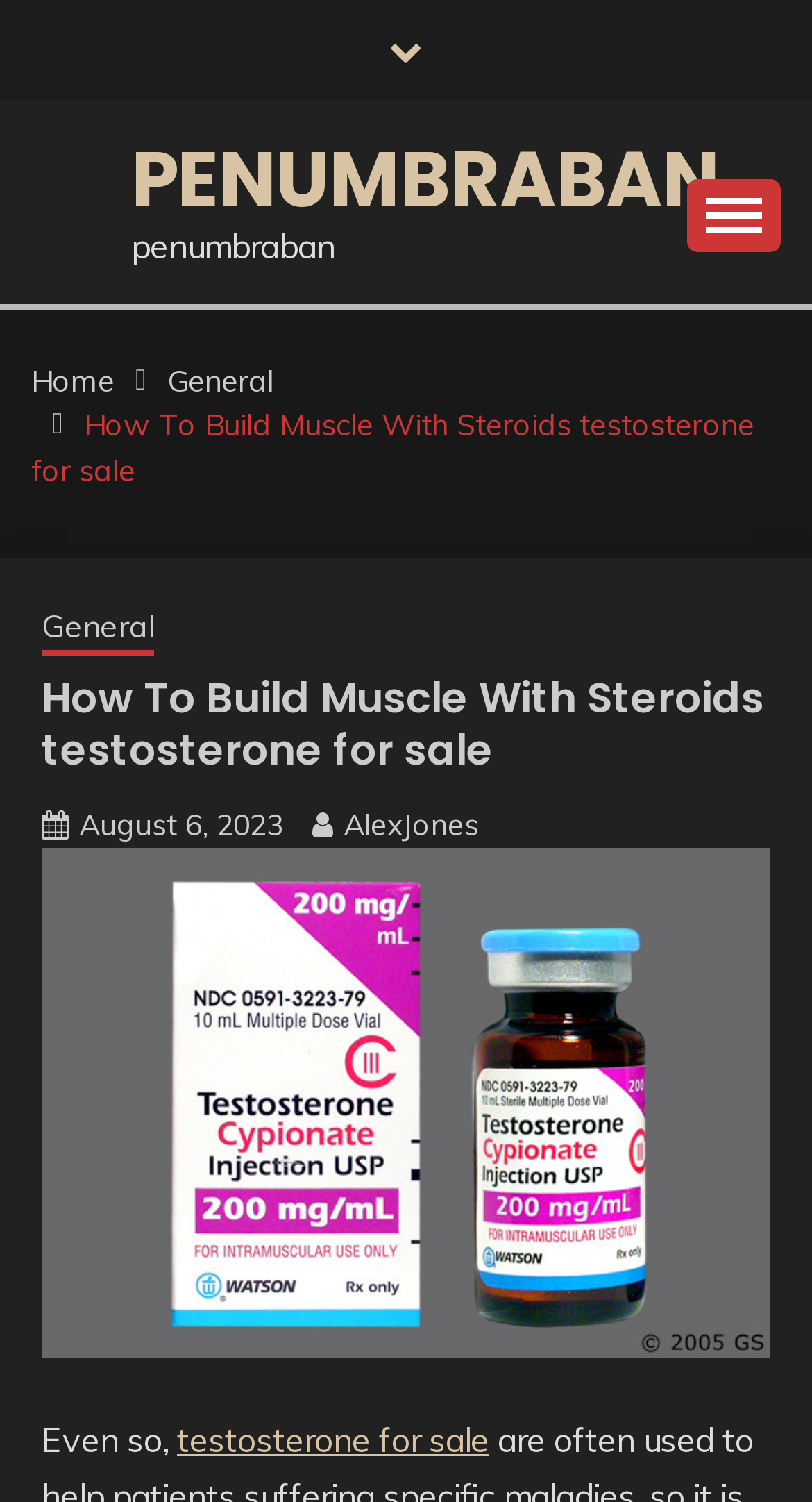Please find and provide the title of the webpage.

How To Build Muscle With Steroids testosterone for sale